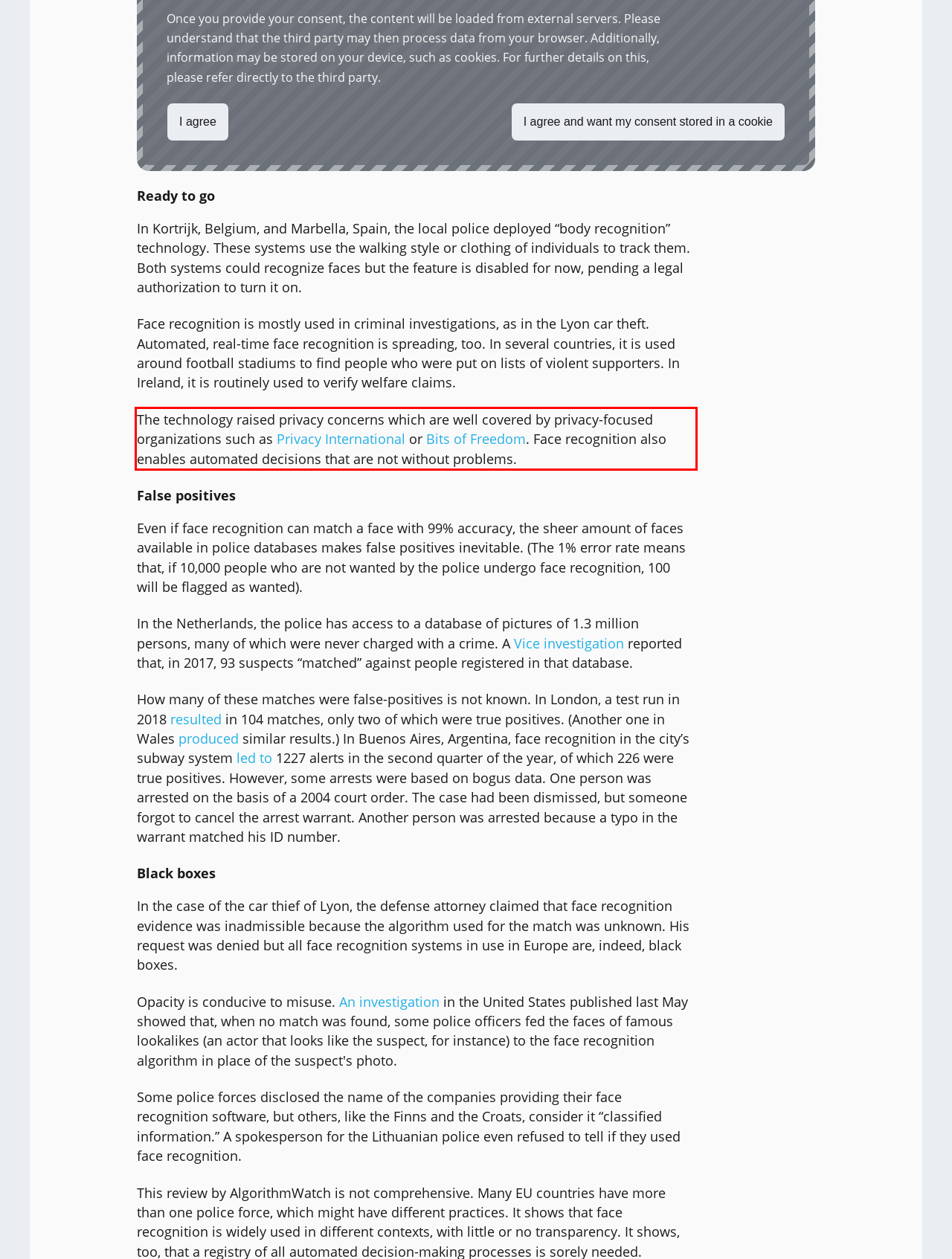Within the provided webpage screenshot, find the red rectangle bounding box and perform OCR to obtain the text content.

The technology raised privacy concerns which are well covered by privacy-focused organizations such as Privacy International or Bits of Freedom. Face recognition also enables automated decisions that are not without problems.